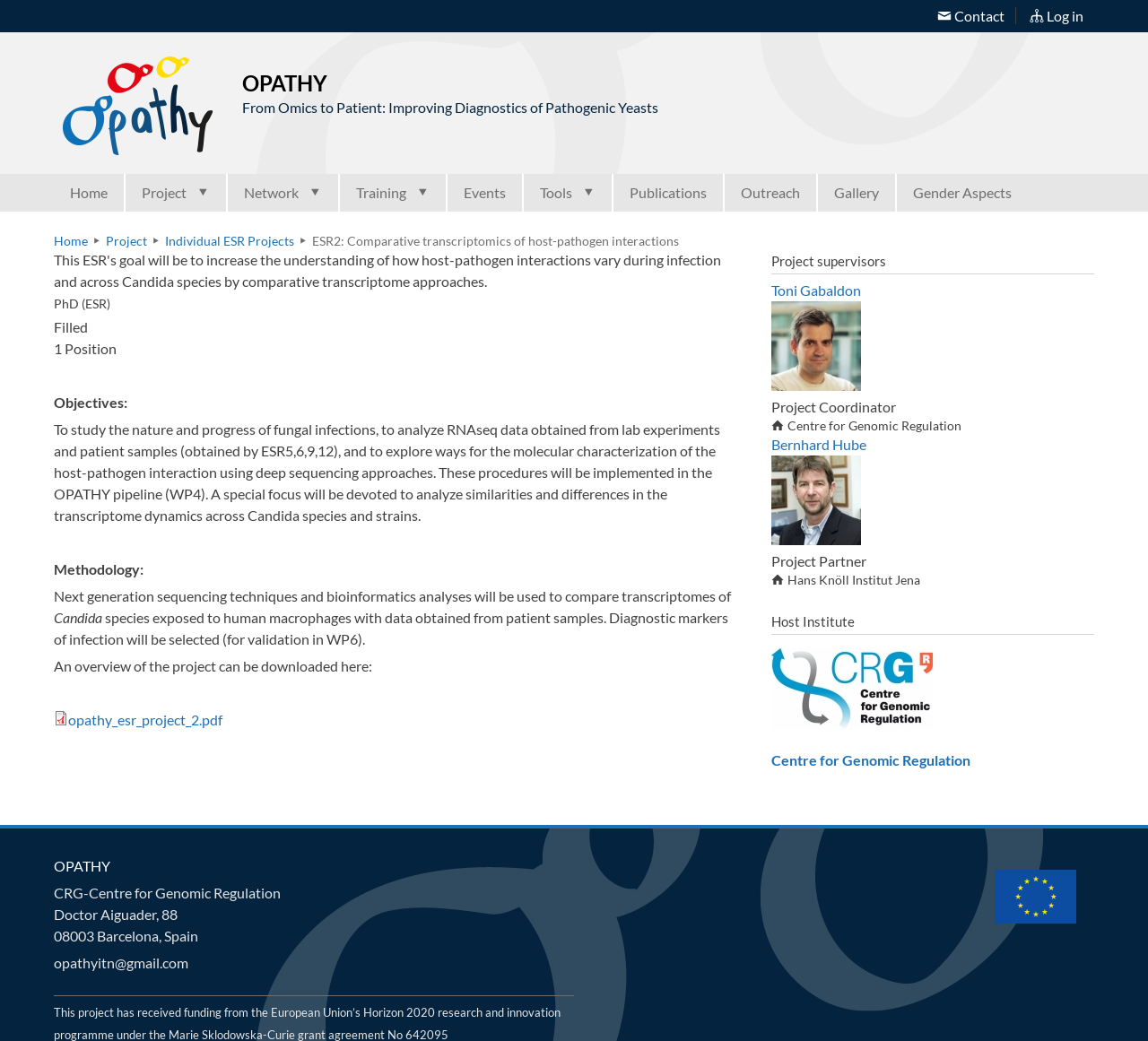What is the name of the host institute?
Analyze the image and deliver a detailed answer to the question.

The name of the host institute can be found in the StaticText 'Centre for Genomic Regulation' under the 'Host Institute' heading, which is located in the right-hand side of the webpage.